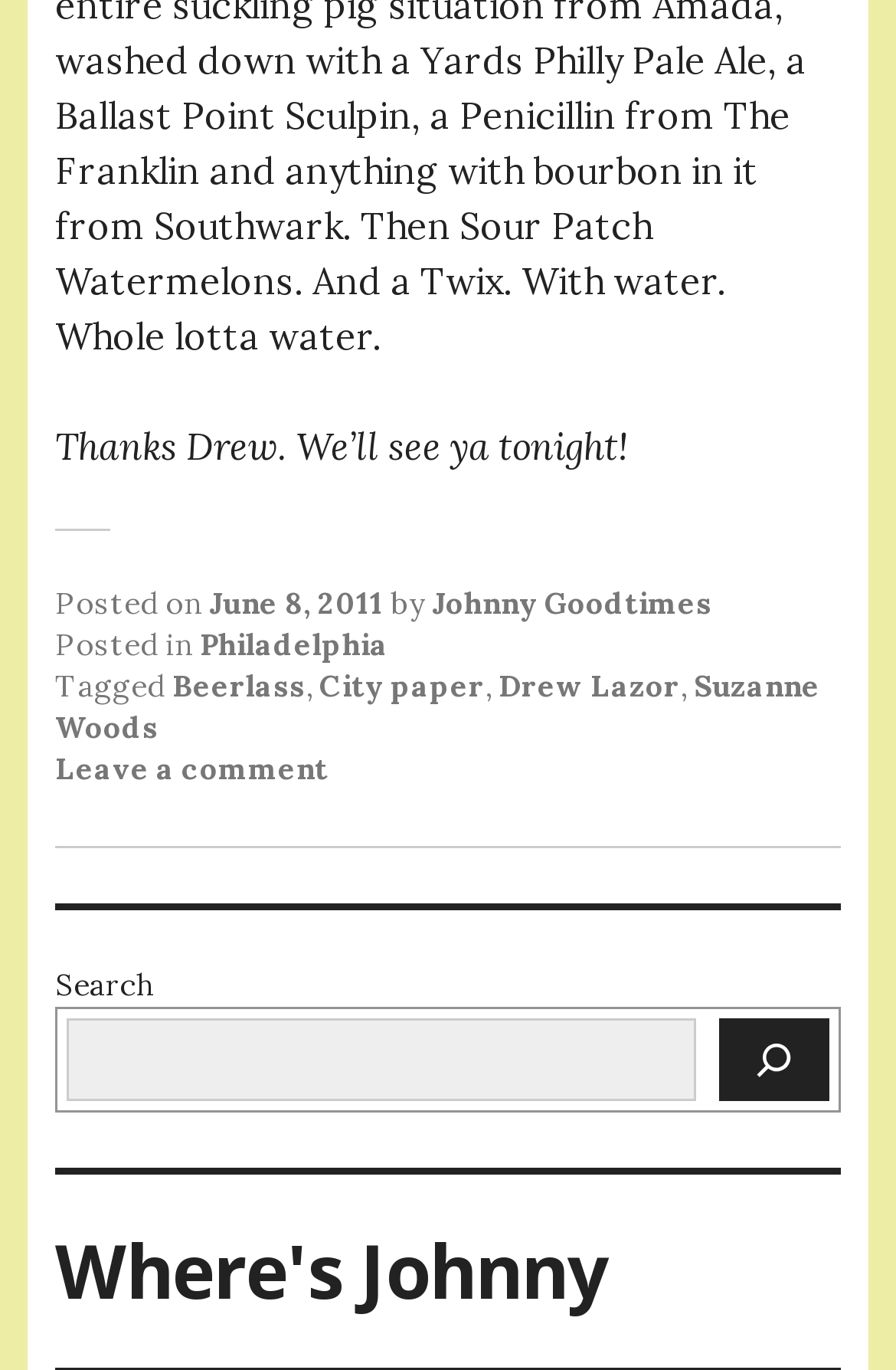What is the date of the post?
Using the visual information, reply with a single word or short phrase.

June 8, 2011